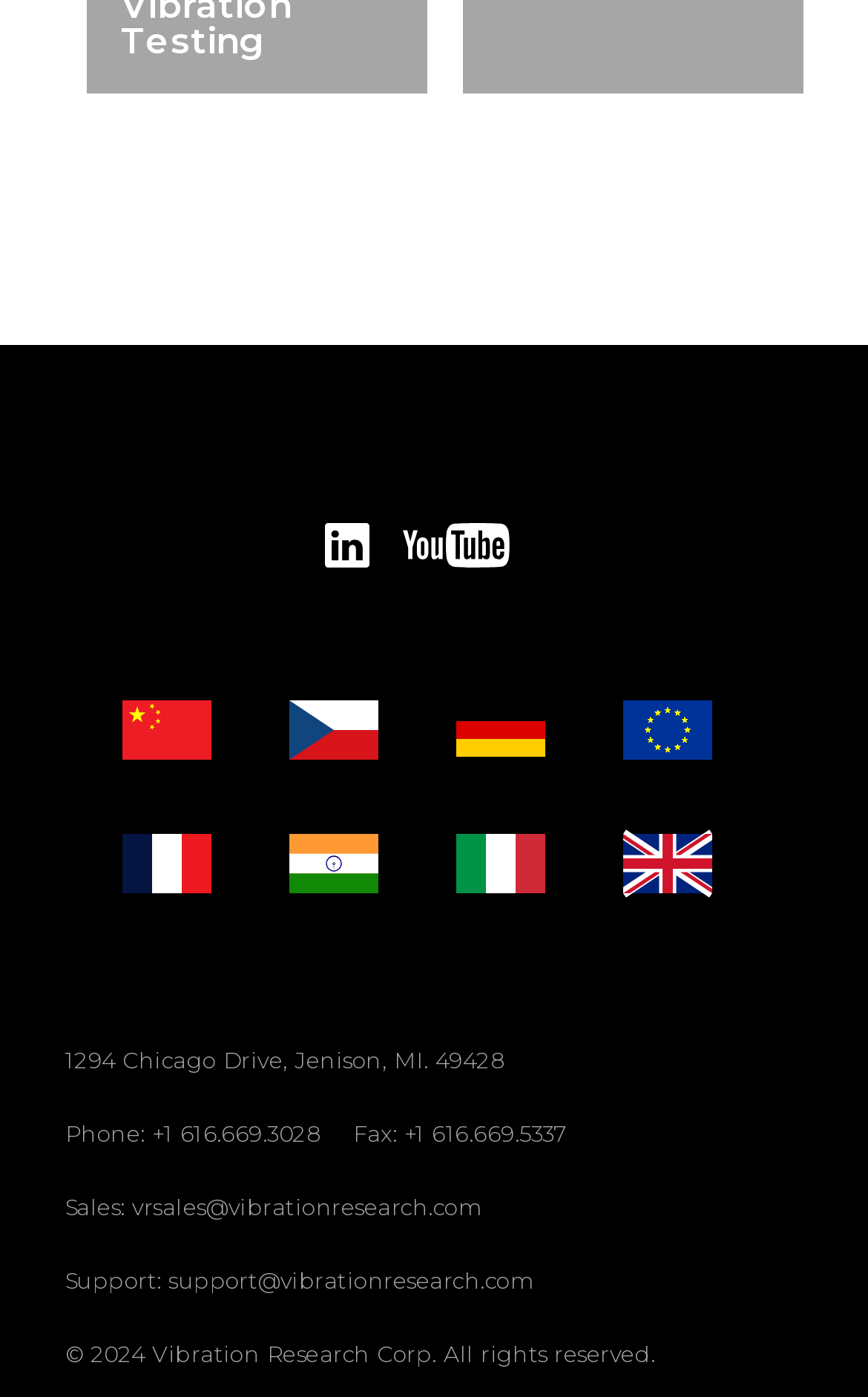How many links to country-specific websites are there?
Answer the question with as much detail as you can, using the image as a reference.

I counted the number of links with text starting with 'Go to vibrationresearch' and found 8 links, each corresponding to a different country-specific website.